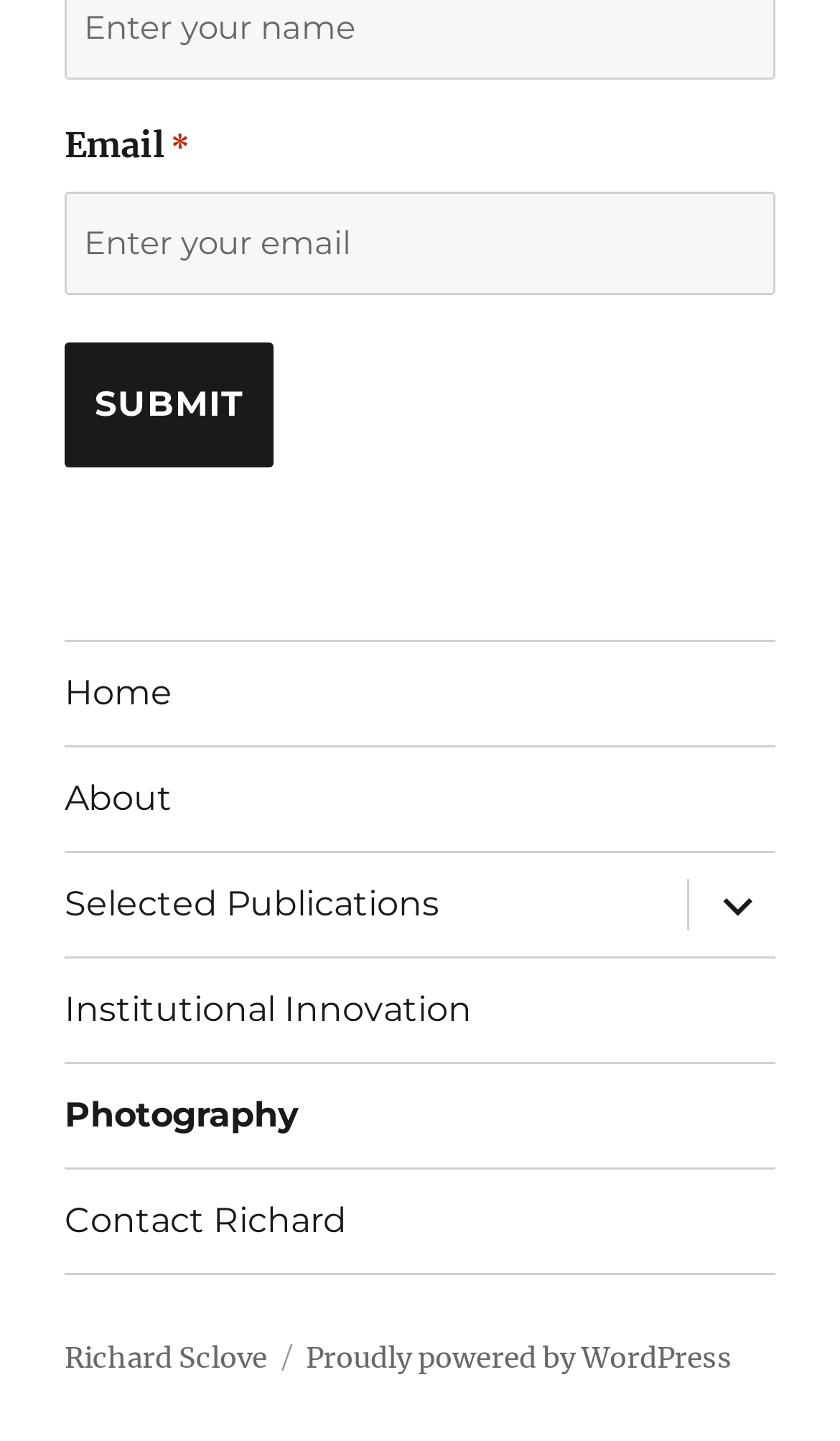What is the text of the link at the bottom left of the webpage?
Please look at the screenshot and answer in one word or a short phrase.

Richard Sclove